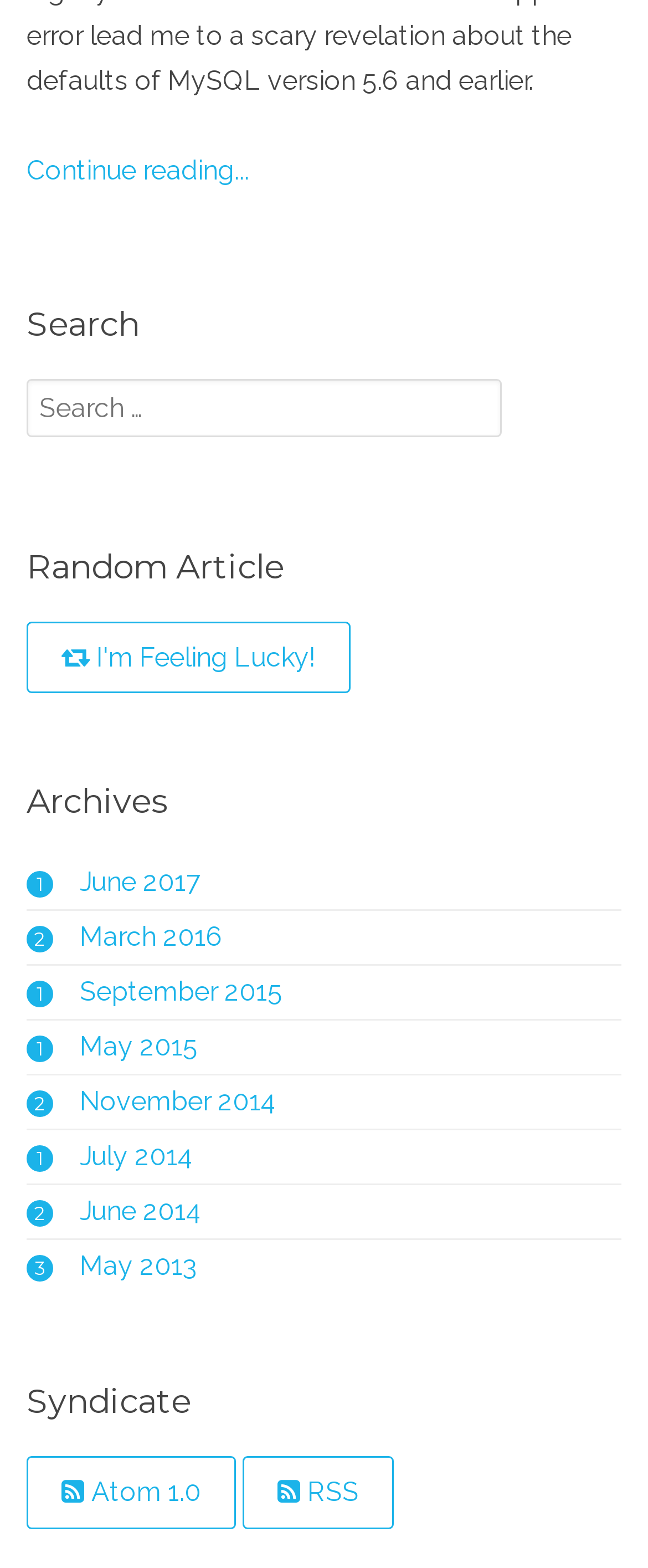Please analyze the image and give a detailed answer to the question:
What is the purpose of the 'Atom 1.0' and 'RSS' links?

The 'Atom 1.0' and 'RSS' links are located under the 'Syndicate' heading, indicating that they are used for syndicating content.